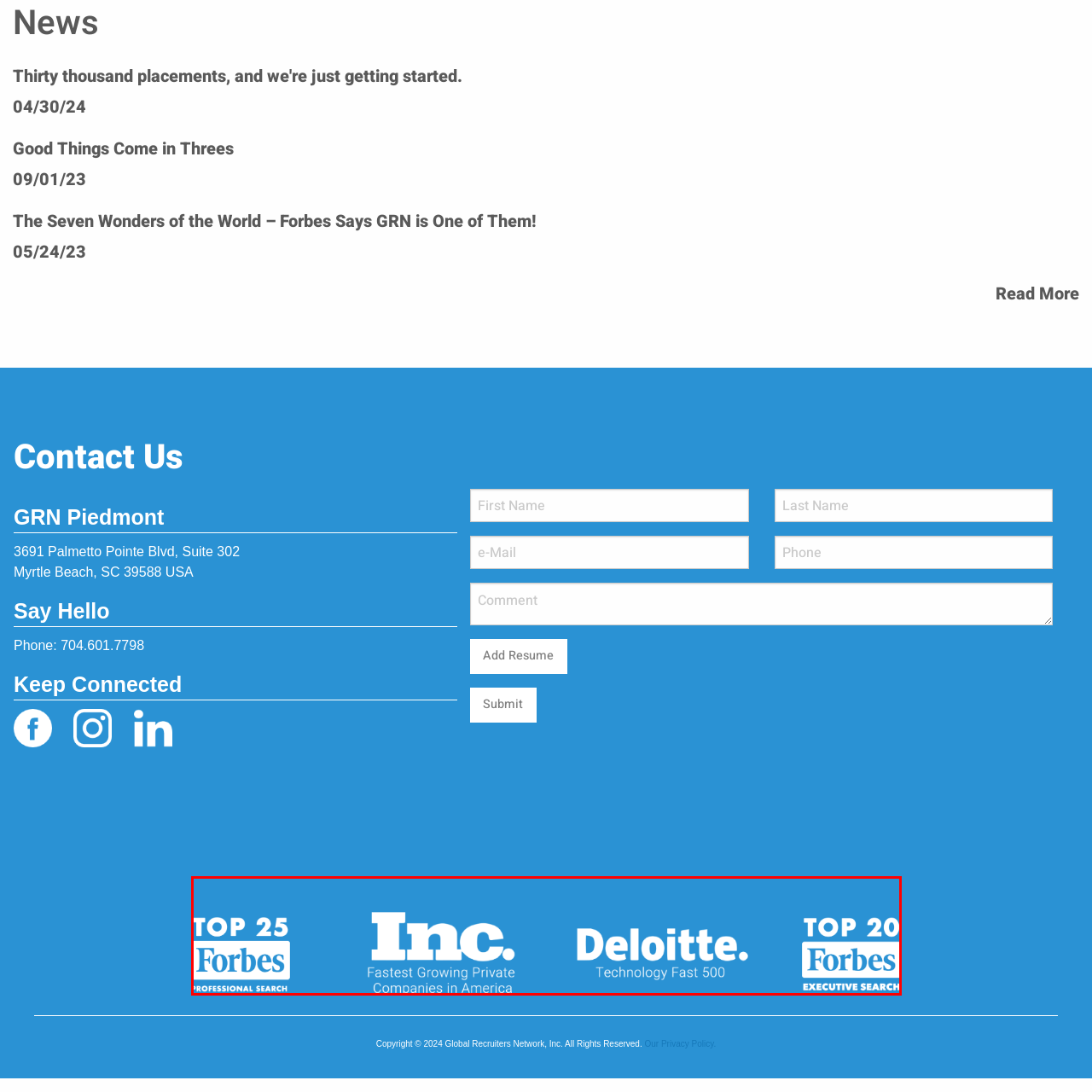Focus on the image surrounded by the red bounding box, please answer the following question using a single word or phrase: What is the name of the list that acknowledges leading tech companies based on revenue growth?

Technology Fast 500